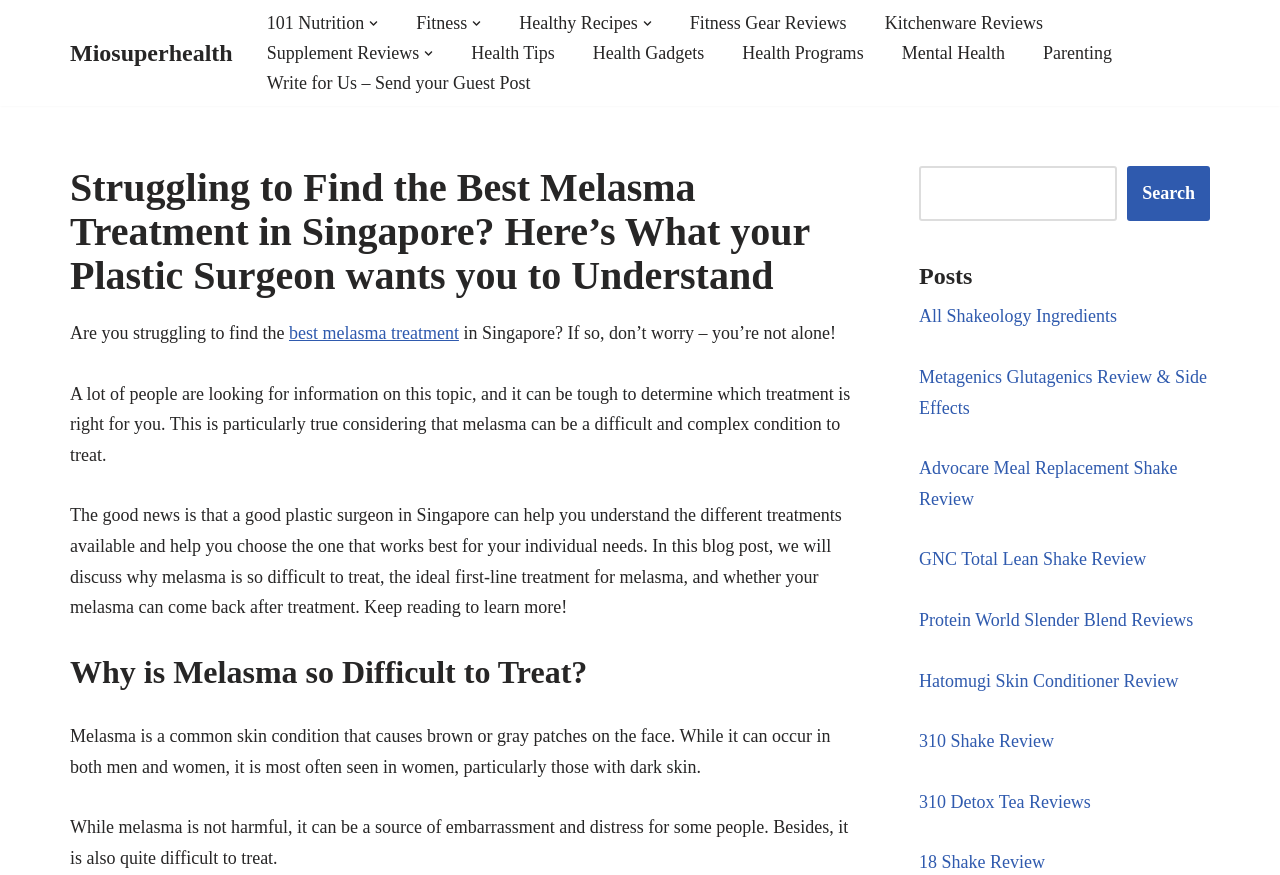Determine the bounding box coordinates of the clickable region to carry out the instruction: "Click on the 'Miosuperhealth' link".

[0.055, 0.037, 0.182, 0.084]